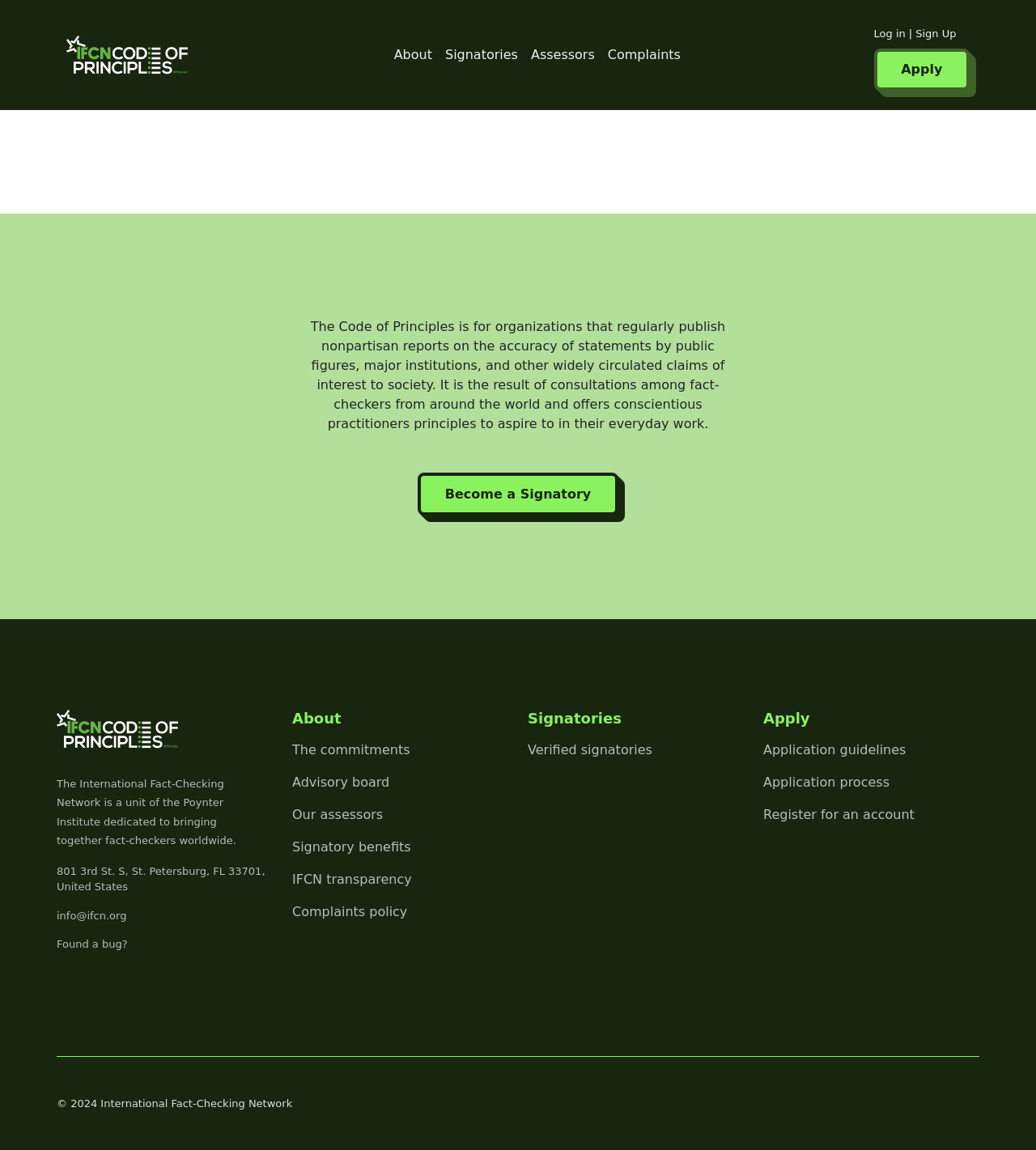Provide an in-depth caption for the webpage.

This webpage appears to be the official website of the International Fact-Checking Network (IFCN), a unit of the Poynter Institute. At the top left corner, there is a link to the "IFCN Code of principles @Poynter" accompanied by a small image. 

To the right of this link, there are four navigation links: "About", "Signatories", "Assessors", and "Complaints". Further to the right, there are two more links: "Log in |" and "Sign Up", as well as a button labeled "Apply". 

Below these navigation links, there is a paragraph of text explaining the purpose of the Code of Principles, which is for organizations that regularly publish nonpartisan reports on the accuracy of statements by public figures. 

Below this text, there is a button labeled "Become a Signatory". To the right of this button, there is an image of The Poynter Institute, accompanied by a brief description of the IFCN. 

Below this image, there are three links: one to the IFCN's physical address, one to their email address, and one to report a bug. 

The webpage is divided into three main sections: "About", "Signatories", and "Apply". The "About" section has five links to subtopics, including "The commitments", "Advisory board", "Our assessors", "Signatory benefits", and "IFCN transparency". 

The "Signatories" section has two links: "Verified signatories" and a duplicate link to "Signatories". The "Apply" section has three links: "Application guidelines", "Application process", and "Register for an account". 

At the bottom of the webpage, there is a copyright notice with the year 2024 and the name "International Fact-Checking Network".